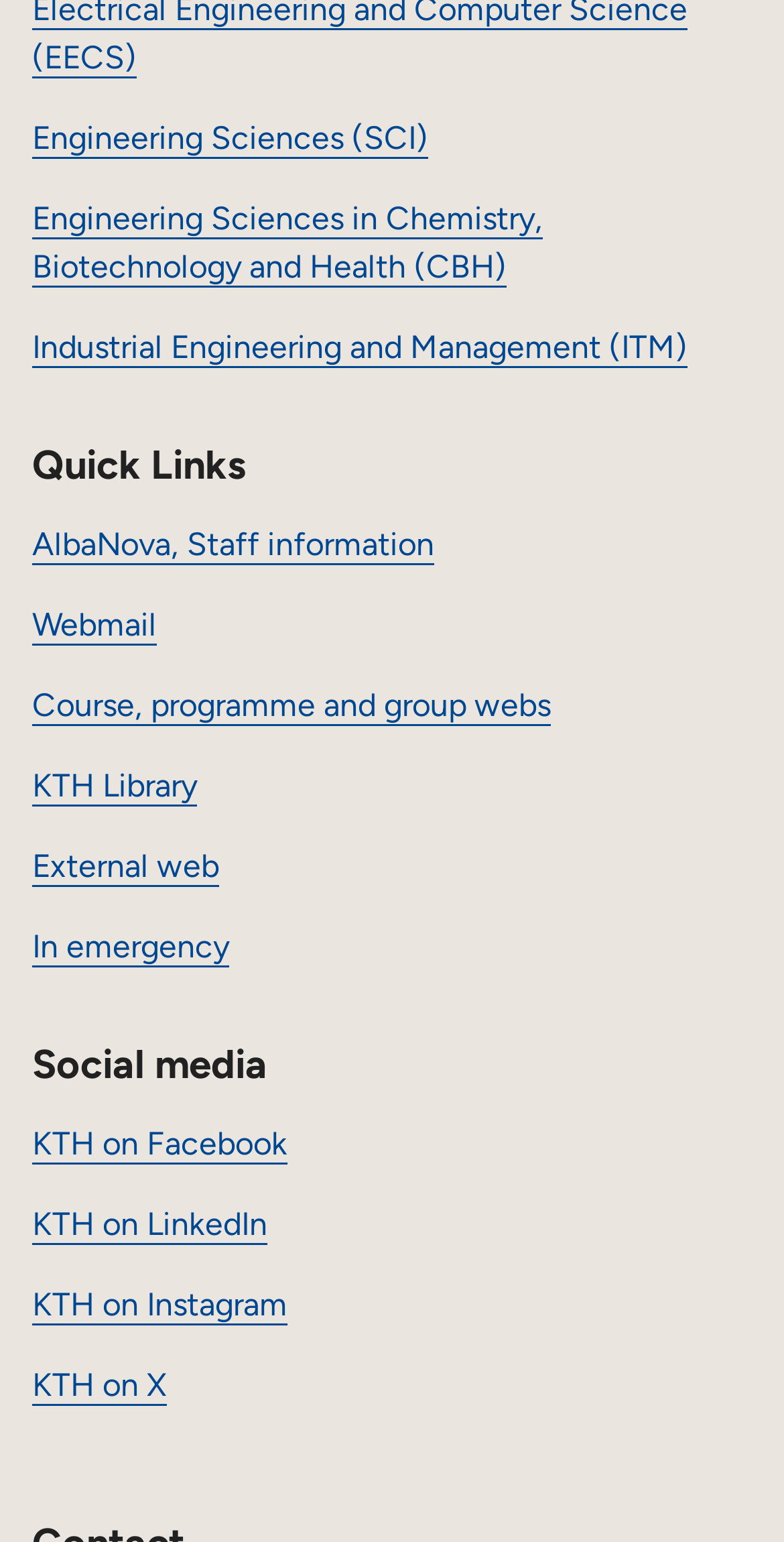Carefully examine the image and provide an in-depth answer to the question: How many headings are on the page?

I counted the number of headings on the page, which are 'Quick Links' and 'Social media'. There are 2 headings in total.